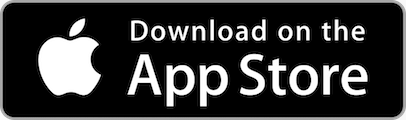Answer this question in one word or a short phrase: What is the logo displayed on the button?

Apple logo